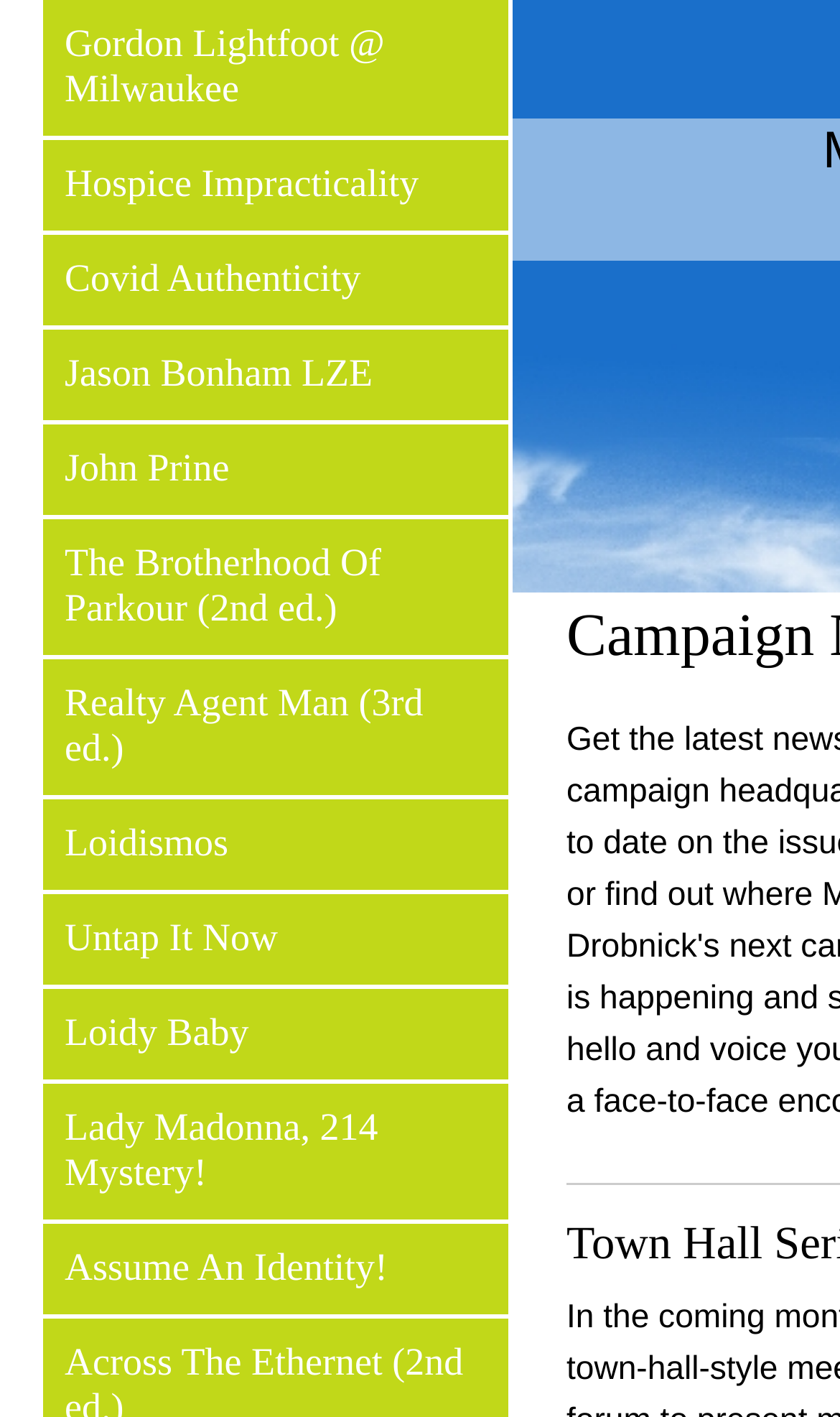Please find the bounding box coordinates of the element that must be clicked to perform the given instruction: "explore The Brotherhood Of Parkour (2nd ed.)". The coordinates should be four float numbers from 0 to 1, i.e., [left, top, right, bottom].

[0.051, 0.366, 0.605, 0.462]